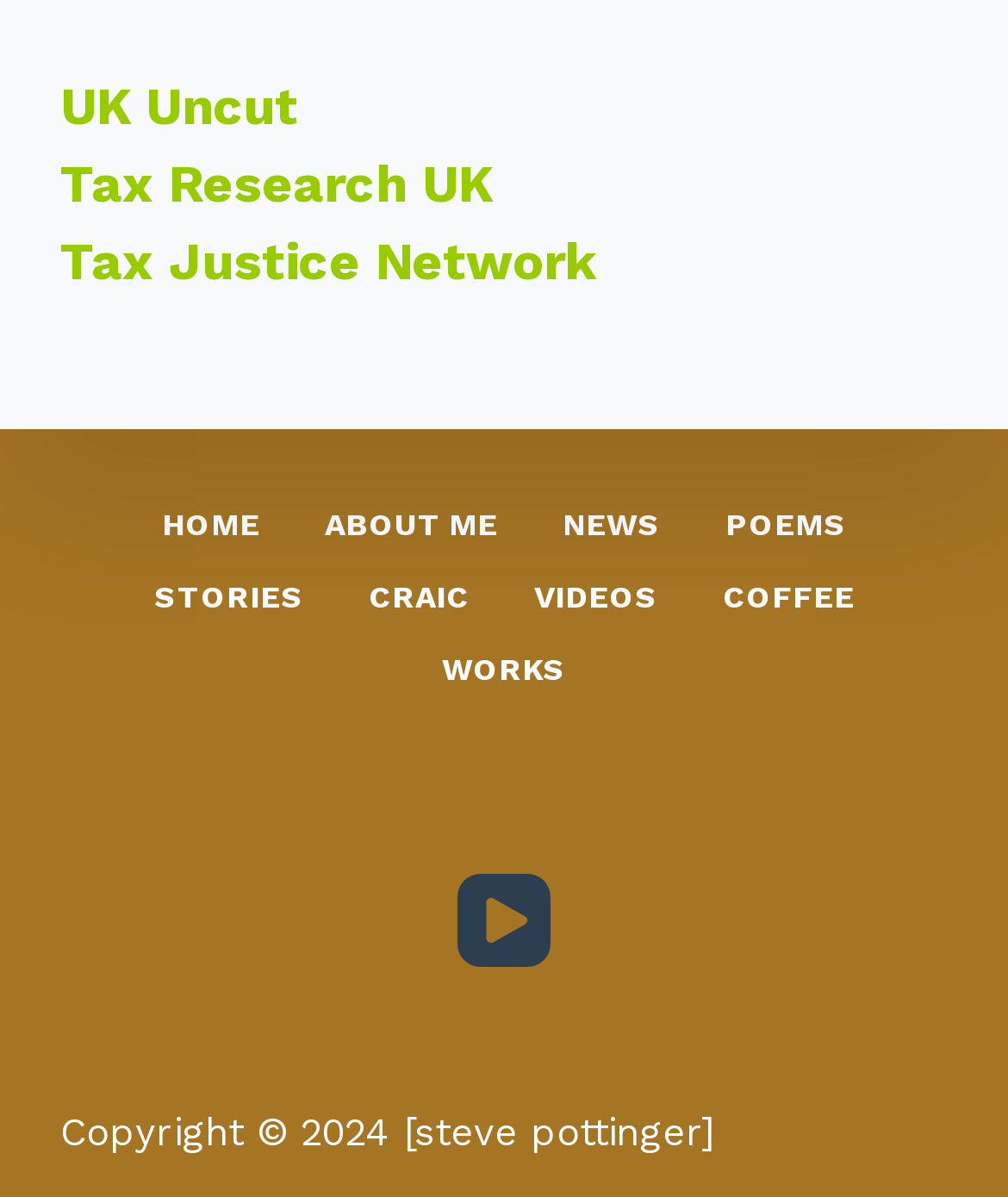Identify the coordinates of the bounding box for the element described below: "UK Uncut". Return the coordinates as four float numbers between 0 and 1: [left, top, right, bottom].

[0.06, 0.063, 0.296, 0.114]